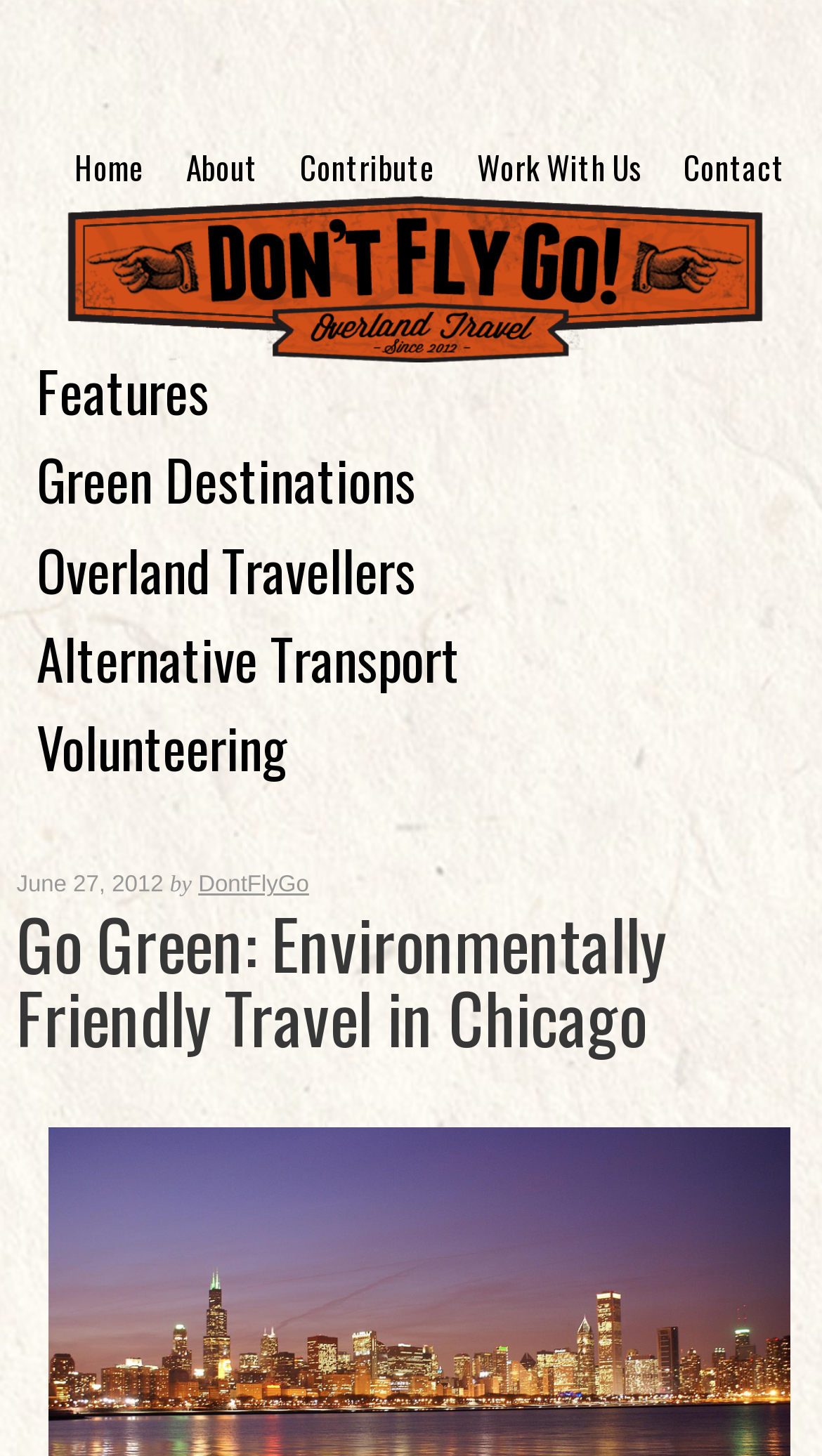Find the bounding box coordinates for the element described here: "All".

None